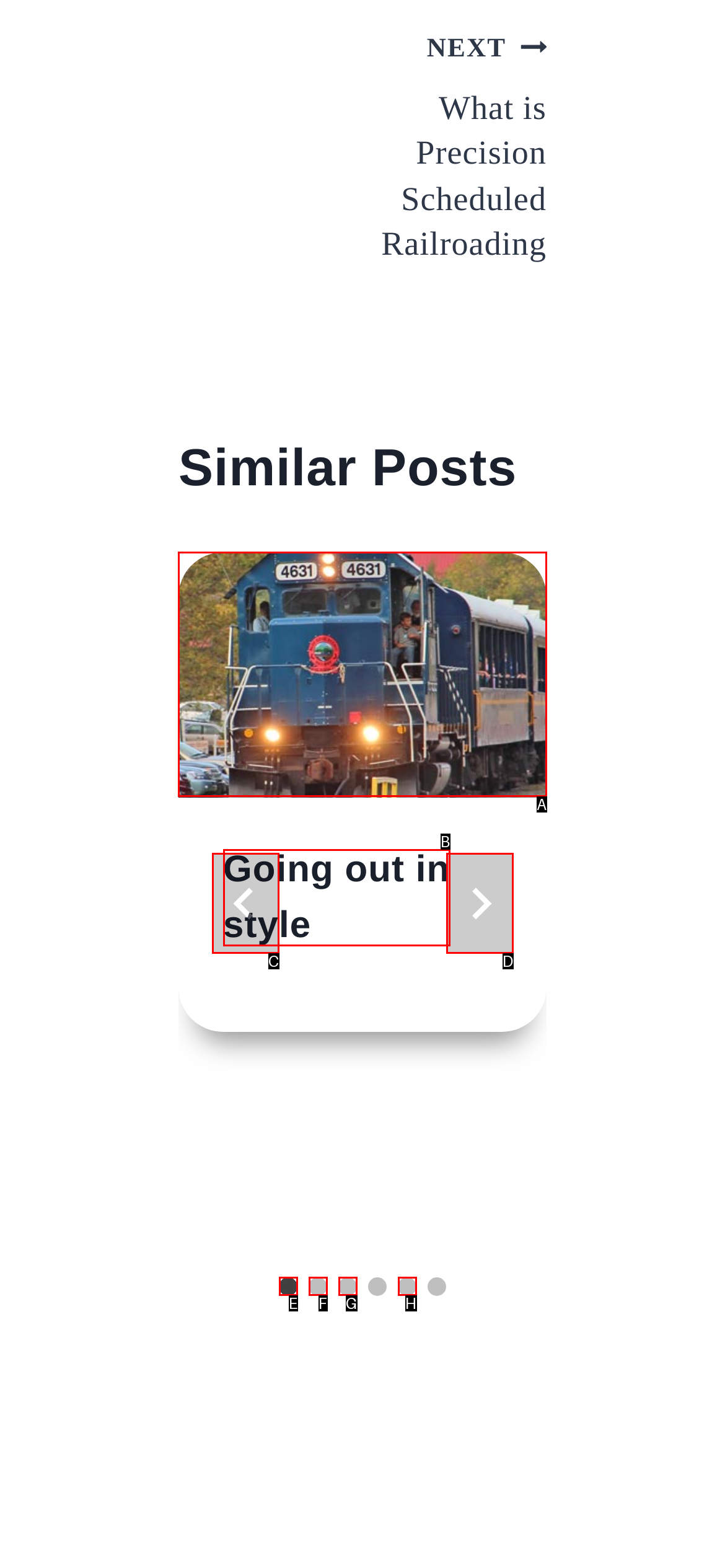Tell me which letter corresponds to the UI element that should be clicked to fulfill this instruction: Read the post 'Going out in style'
Answer using the letter of the chosen option directly.

A